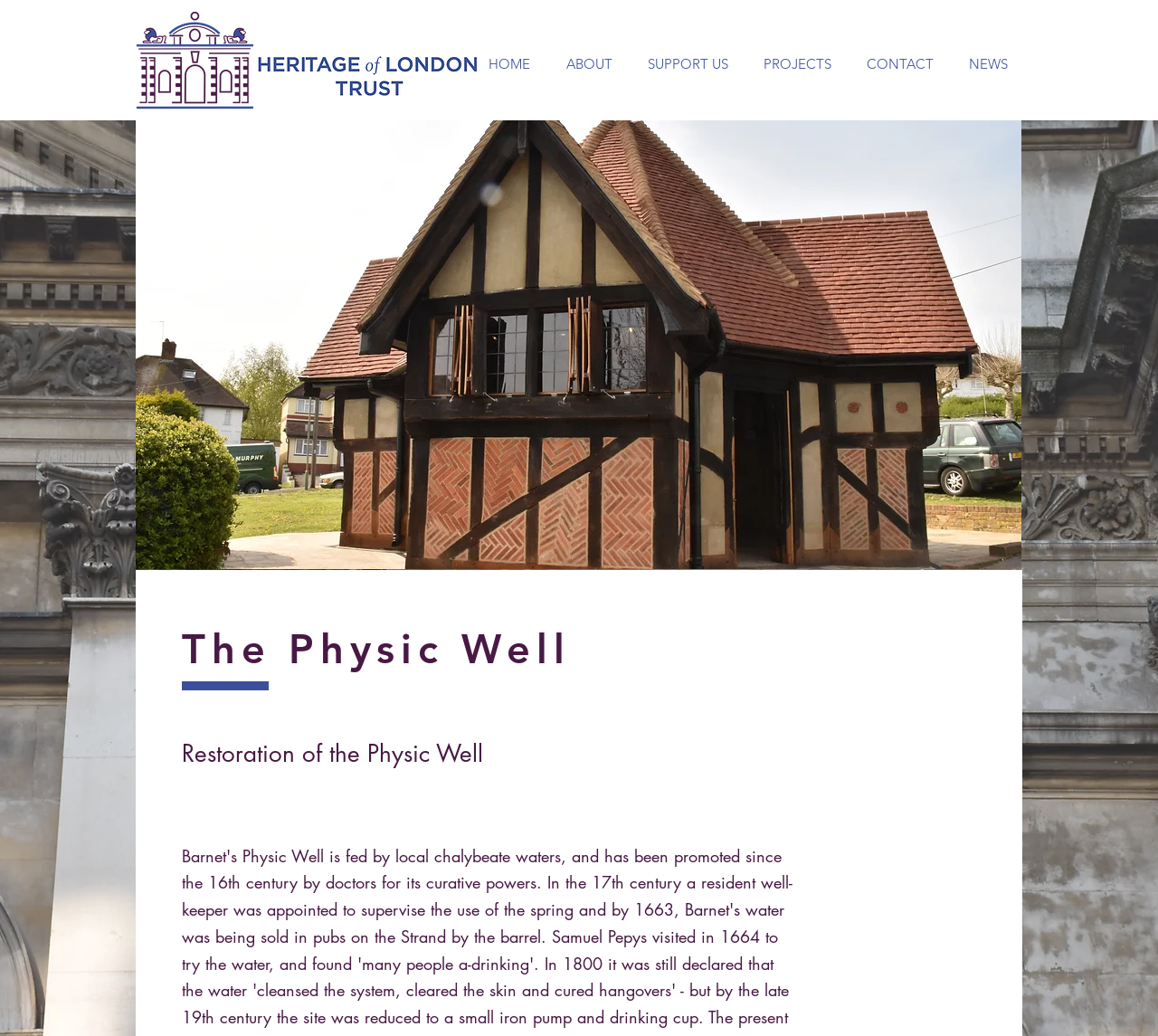Using floating point numbers between 0 and 1, provide the bounding box coordinates in the format (top-left x, top-left y, bottom-right x, bottom-right y). Locate the UI element described here: CONTACT

[0.733, 0.046, 0.821, 0.078]